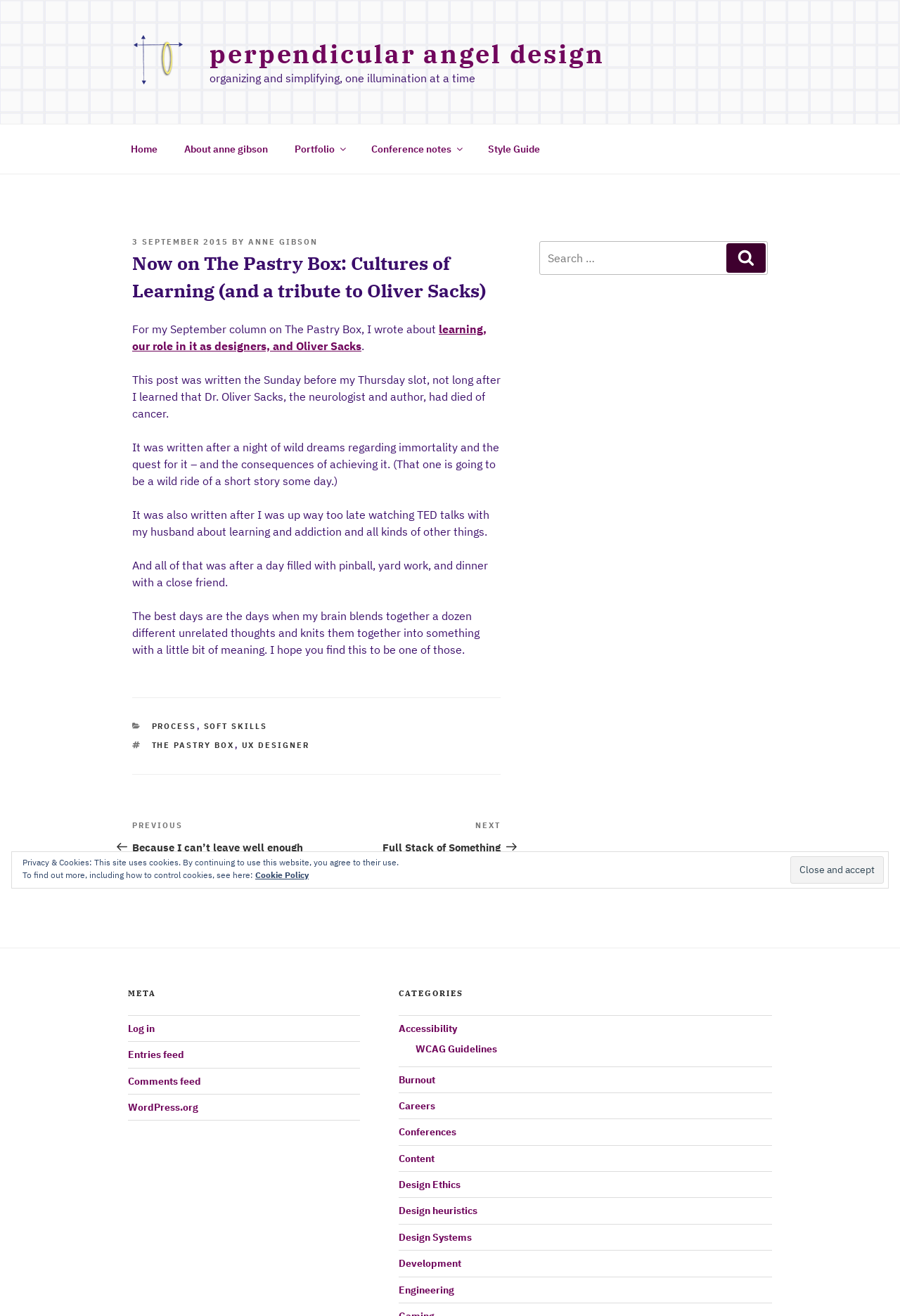Identify the bounding box coordinates of the clickable section necessary to follow the following instruction: "Search for something". The coordinates should be presented as four float numbers from 0 to 1, i.e., [left, top, right, bottom].

[0.599, 0.183, 0.853, 0.209]